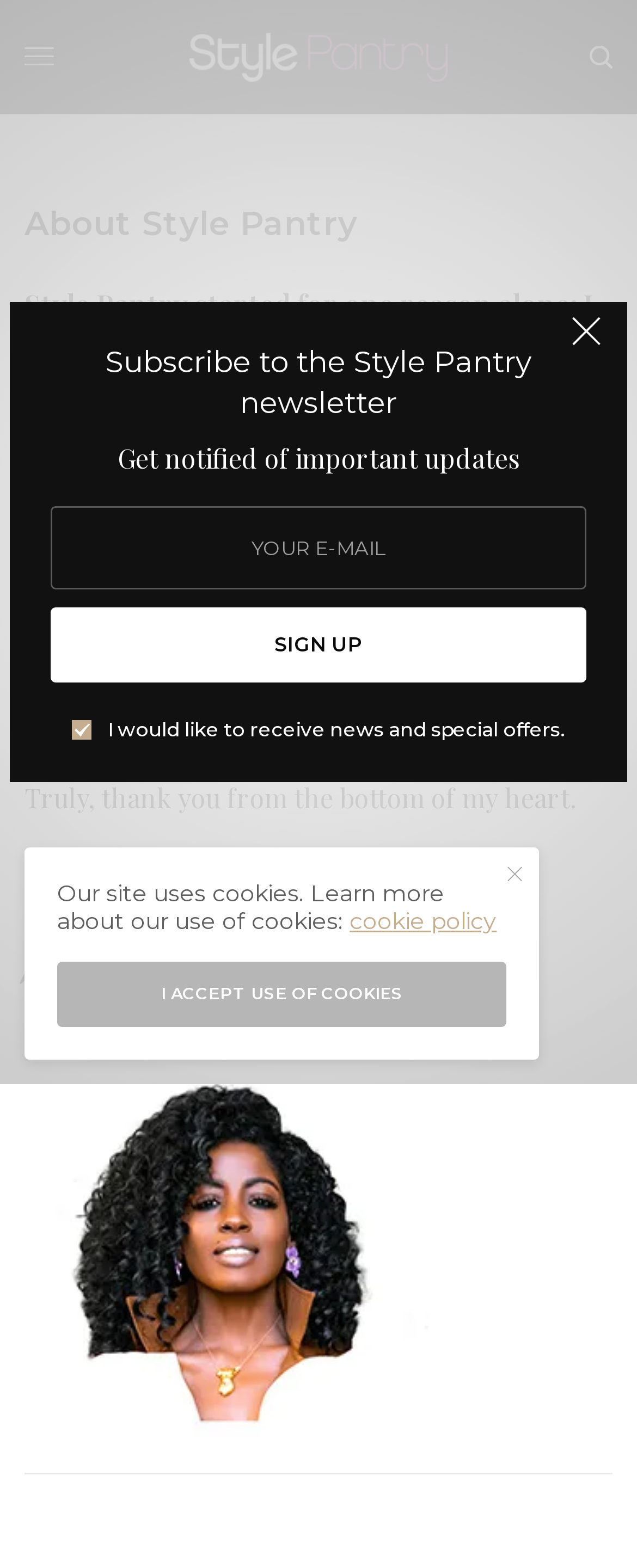What is the main heading of this webpage? Please extract and provide it.

Folake Kuye Huntoon